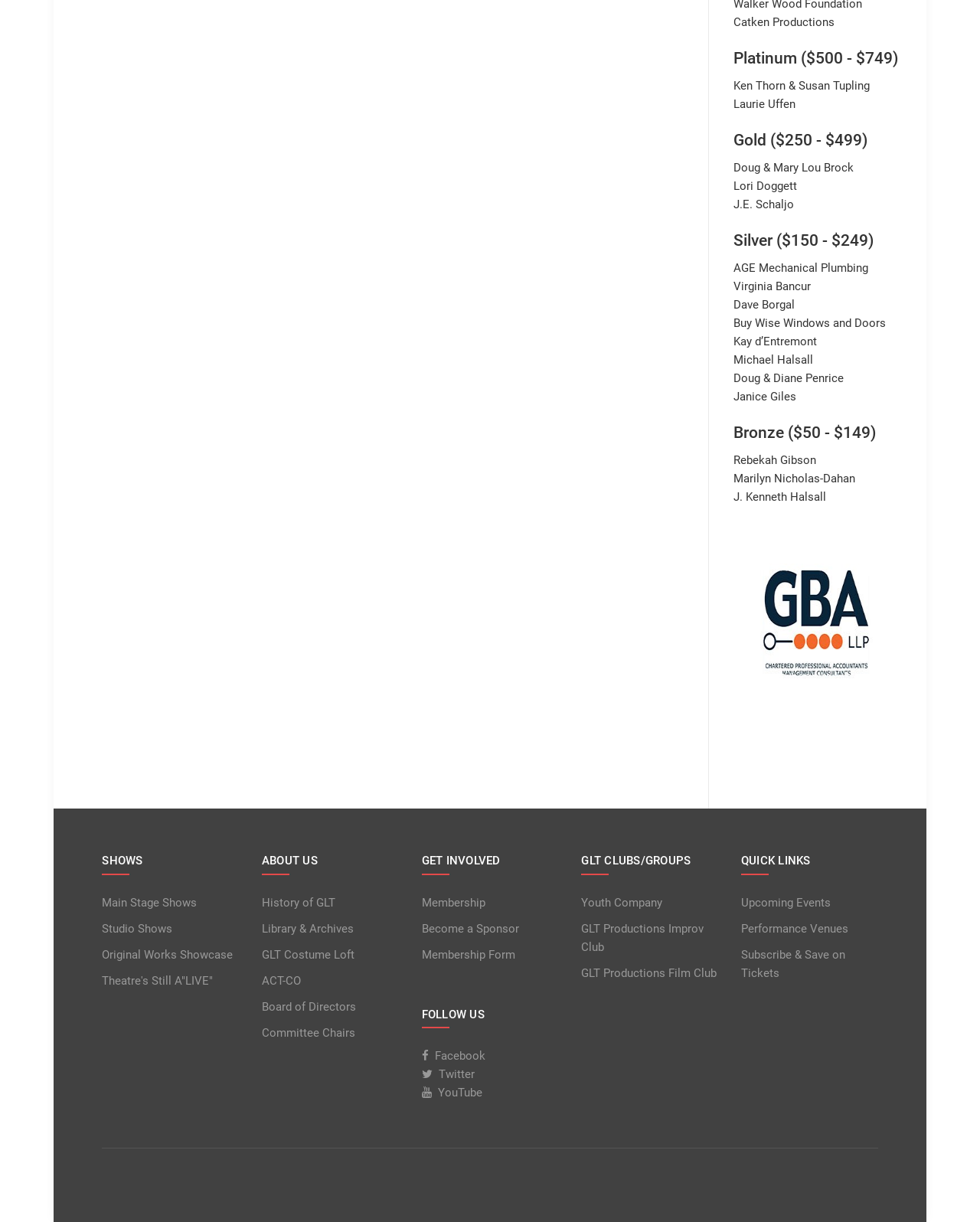Please examine the image and provide a detailed answer to the question: What is the name of the first committee listed?

The first committee listed is the 'Board of Directors', which is a link element under the 'ABOUT US' heading.